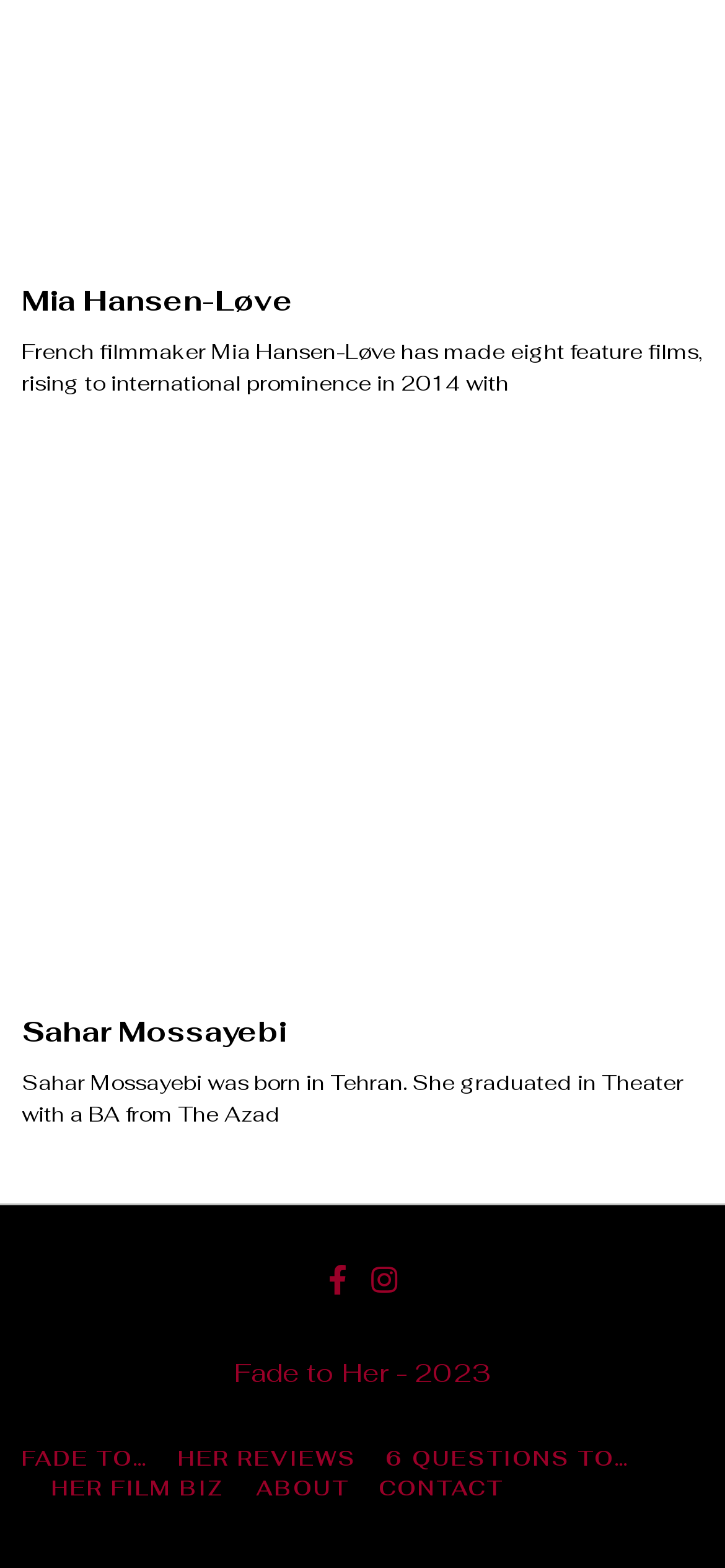Using the description: "6 QUESTIONS TO…", identify the bounding box of the corresponding UI element in the screenshot.

[0.533, 0.92, 0.868, 0.94]